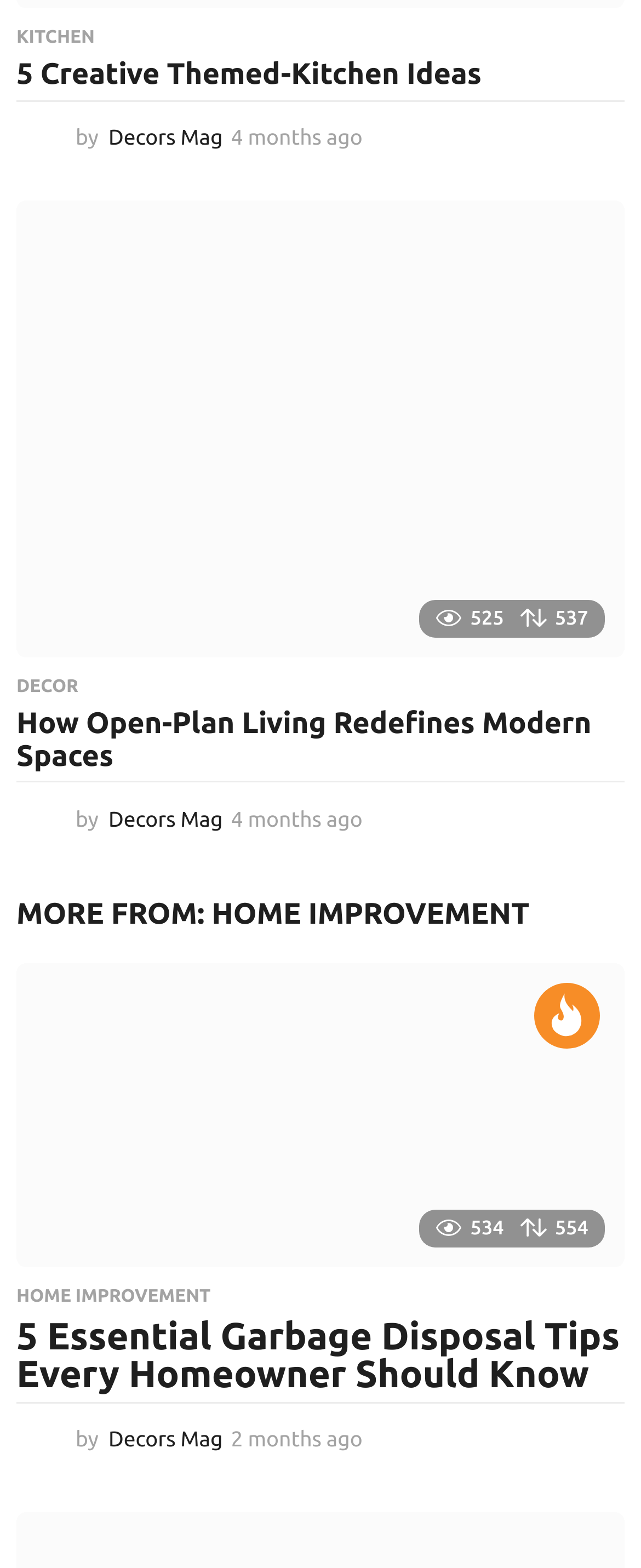Indicate the bounding box coordinates of the clickable region to achieve the following instruction: "Click on the 'KITCHEN' link."

[0.026, 0.018, 0.148, 0.031]